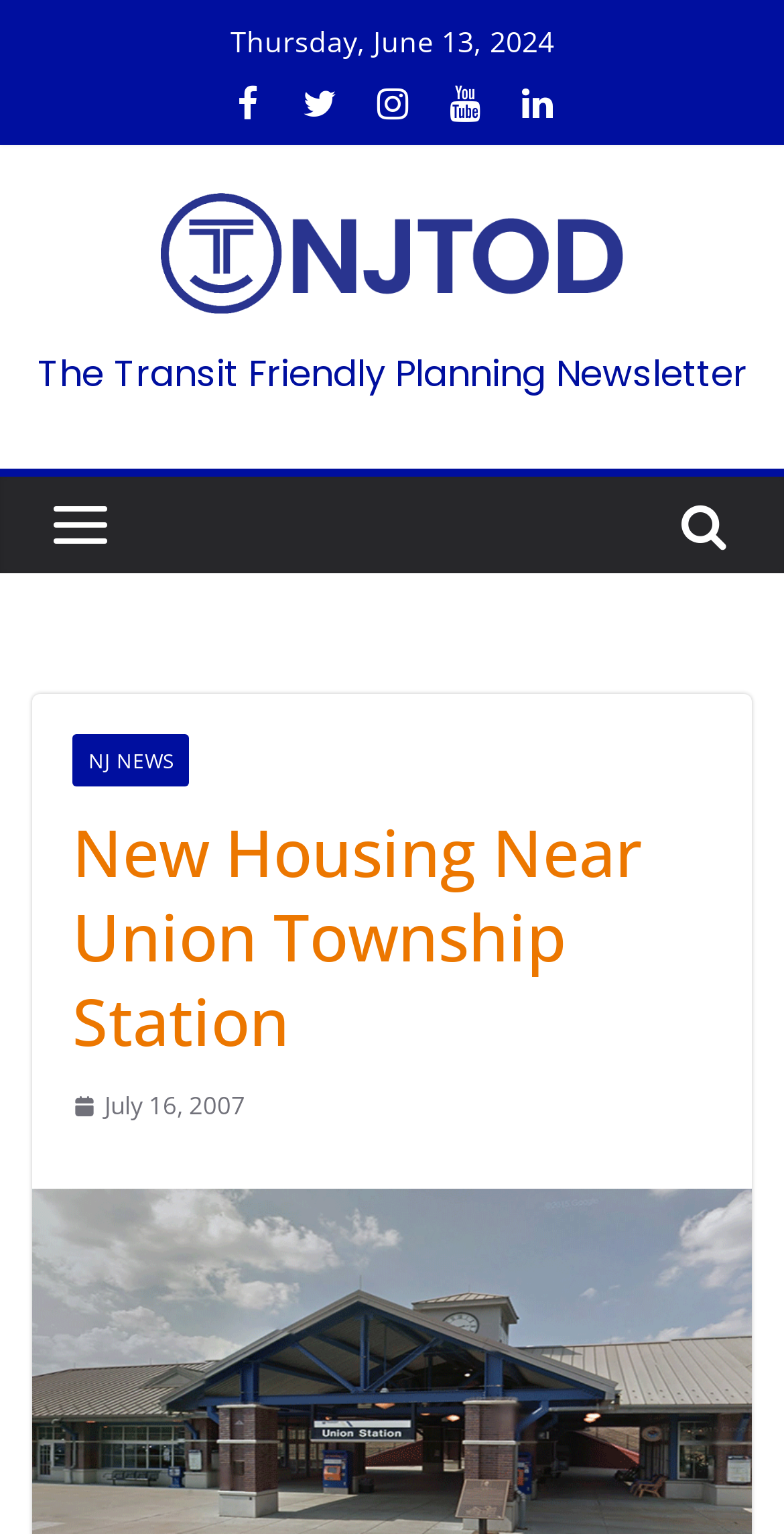Please provide a one-word or short phrase answer to the question:
How many social media links are present at the top of the page?

5